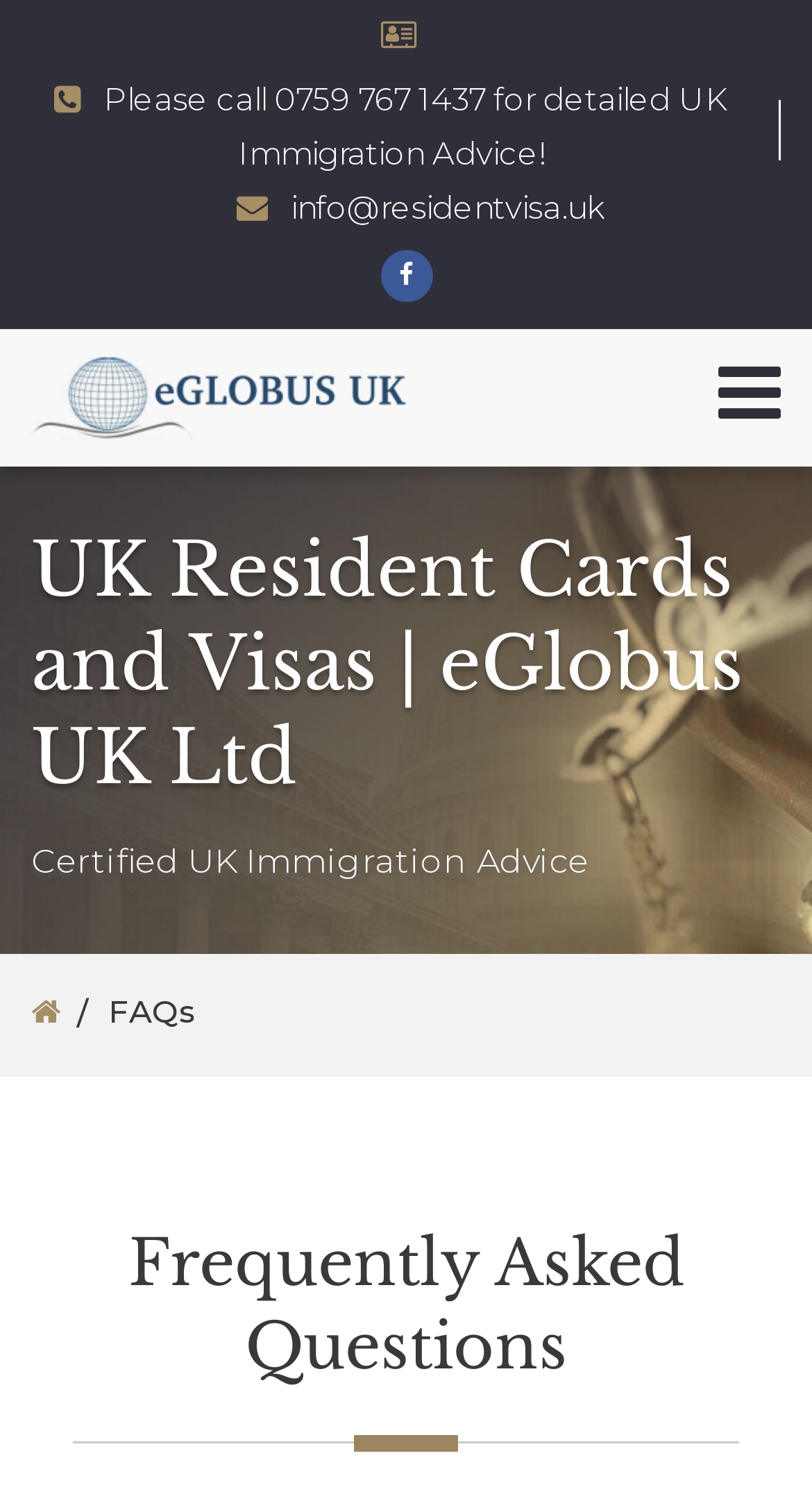Please analyze the image and provide a thorough answer to the question:
What is the phone number for detailed UK Immigration Advice?

I found the phone number by looking at the StaticText element with the text 'Please call 0759 767 1437 for detailed UK Immigration Advice!' which is located at the top of the webpage.